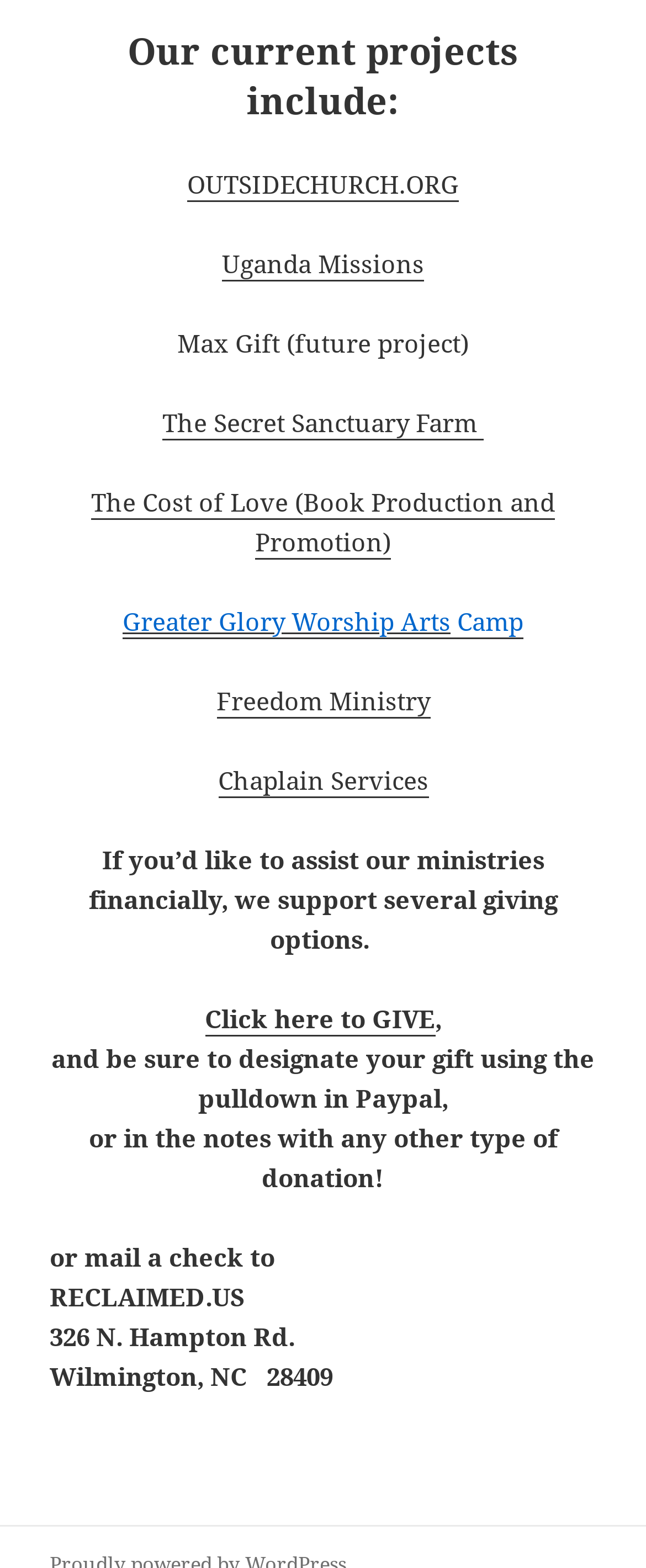Using the description: "OUTSIDECHURCH.ORG", identify the bounding box of the corresponding UI element in the screenshot.

[0.29, 0.106, 0.71, 0.128]